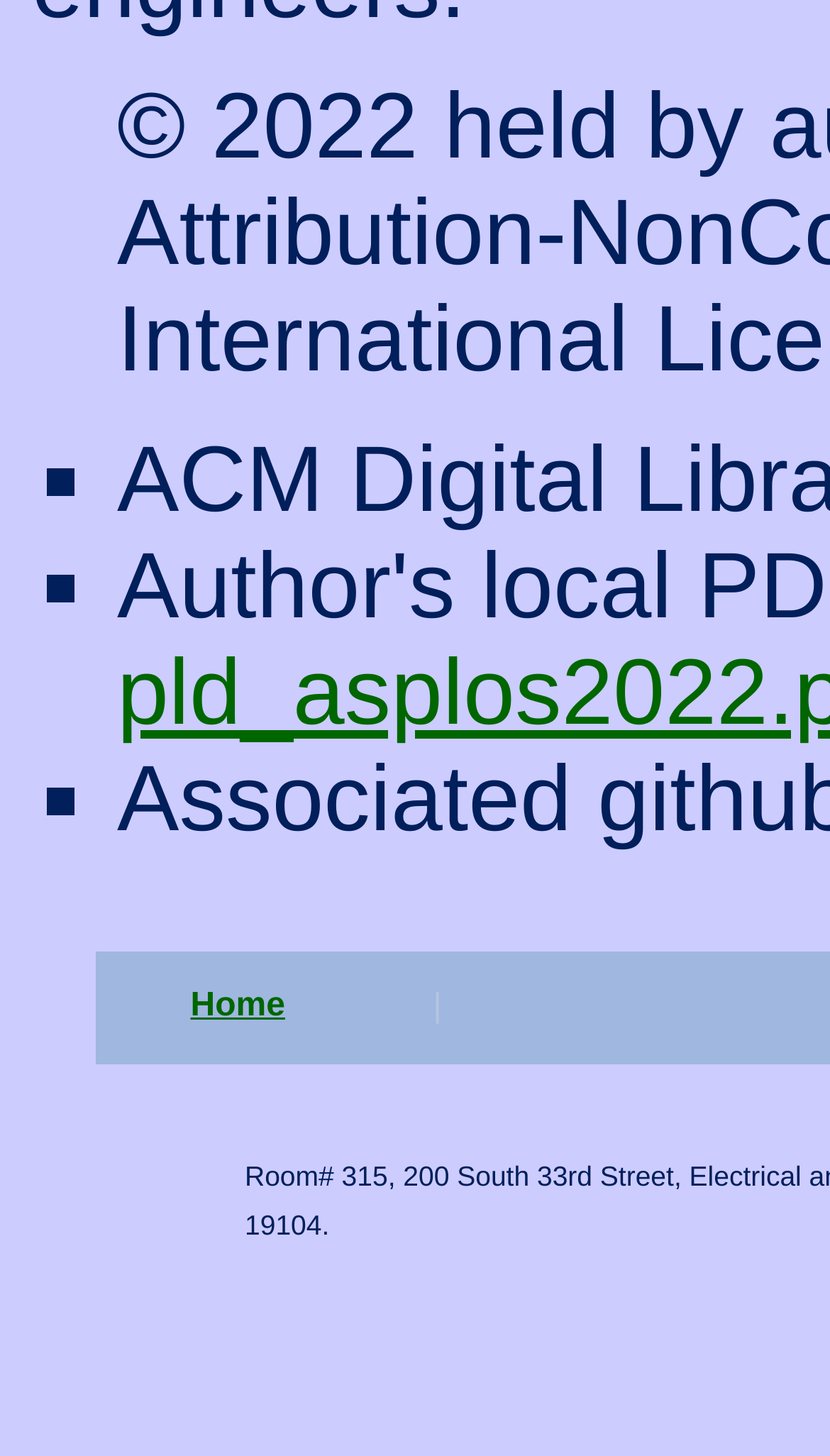How many table cells are there?
Provide a detailed answer to the question, using the image to inform your response.

I analyzed the structure of the webpage and found two table cells, which are nested within a layout element. The first table cell contains a link and an image, while the second table cell is empty.